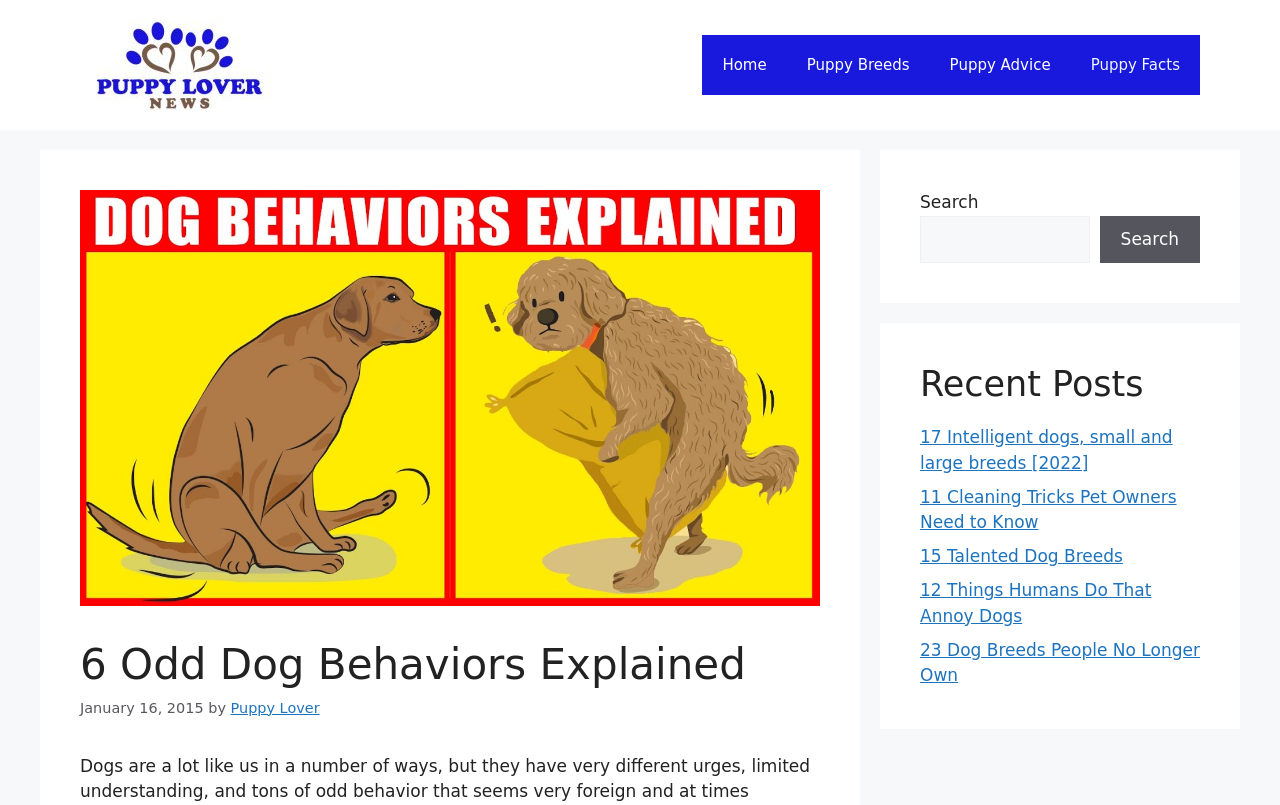Locate the bounding box of the UI element based on this description: "parent_node: Search name="s"". Provide four float numbers between 0 and 1 as [left, top, right, bottom].

[0.719, 0.268, 0.851, 0.327]